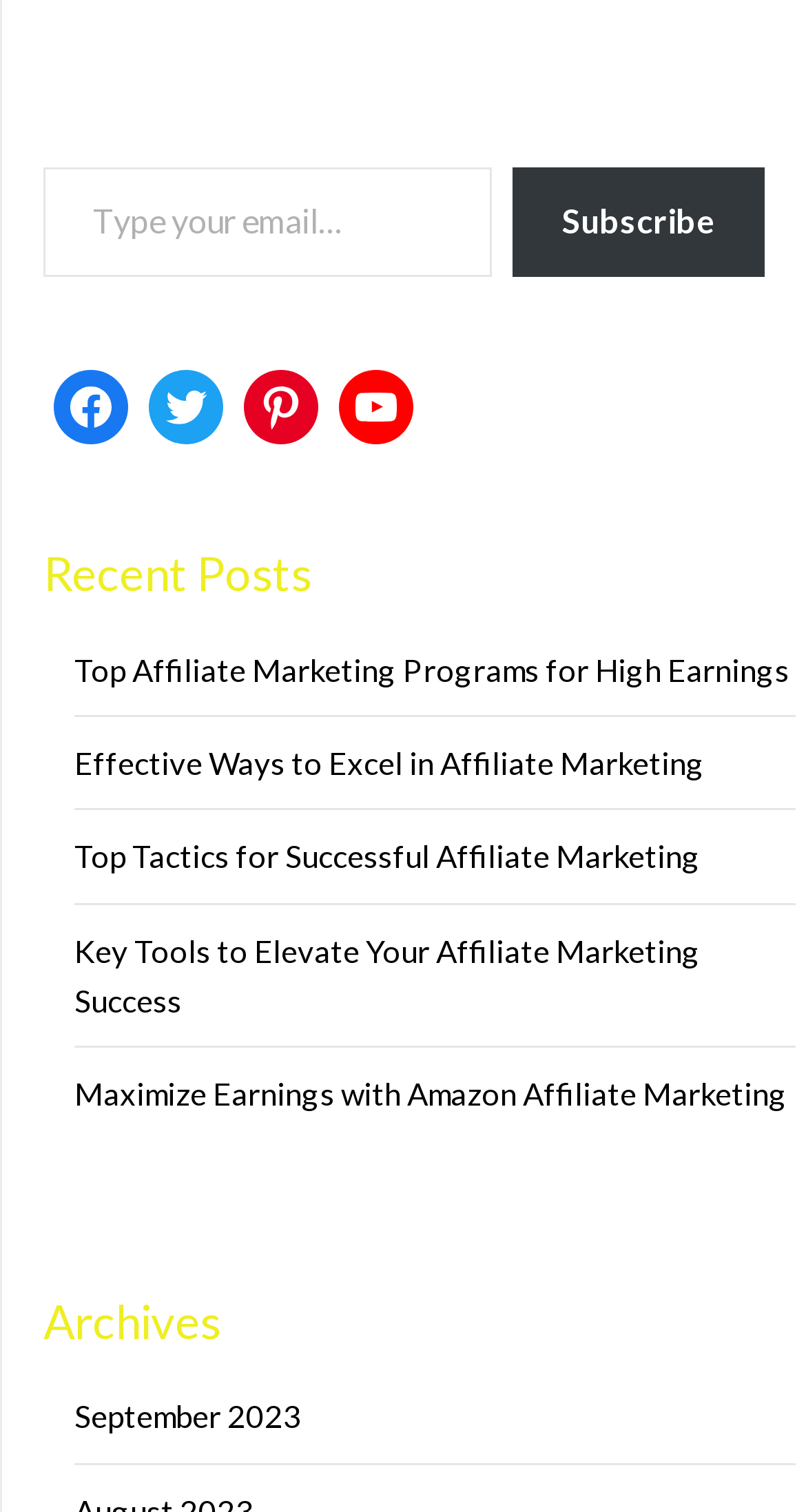Use a single word or phrase to answer this question: 
What is the title of the first link?

The Red Dragon Set